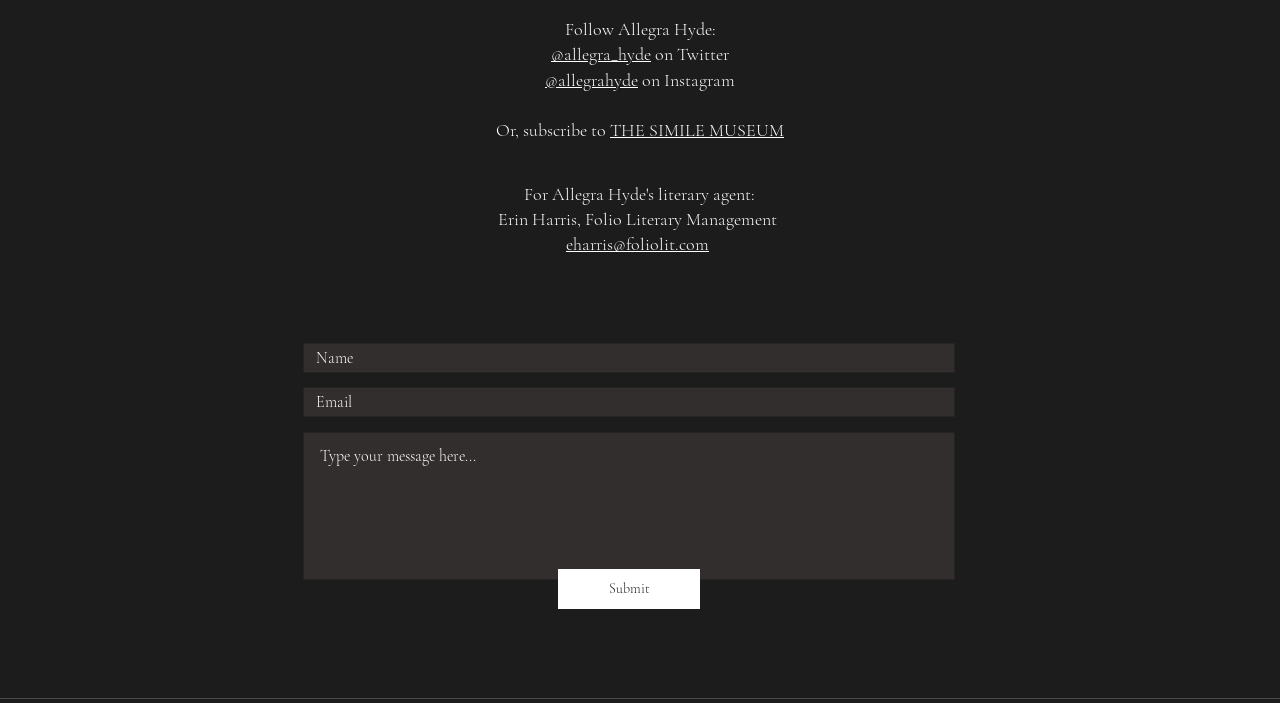Identify the bounding box coordinates necessary to click and complete the given instruction: "Follow Allegra Hyde on Twitter".

[0.43, 0.062, 0.509, 0.093]